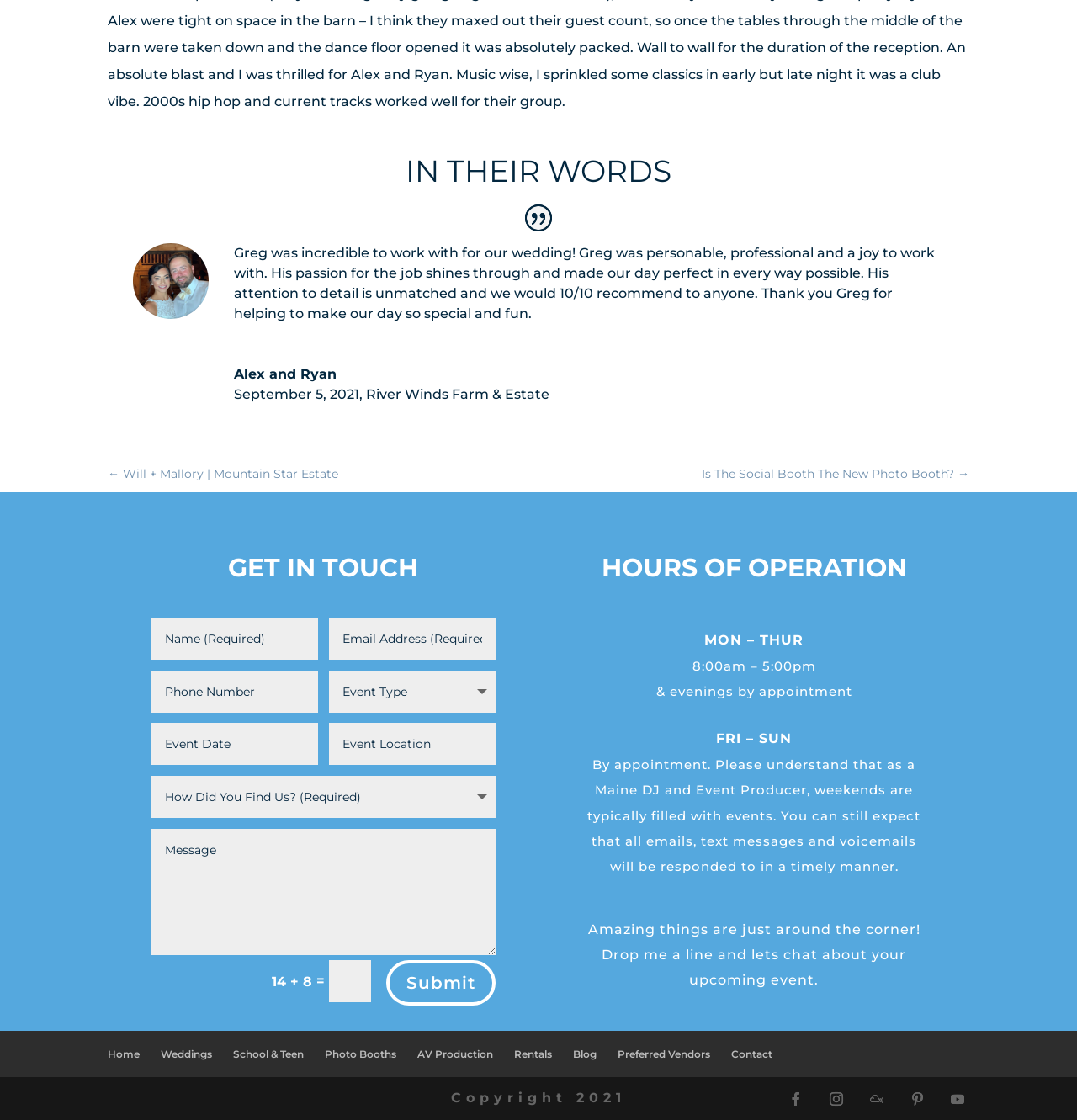What is the name of the wedding venue mentioned? Please answer the question using a single word or phrase based on the image.

River Winds Farm & Estate